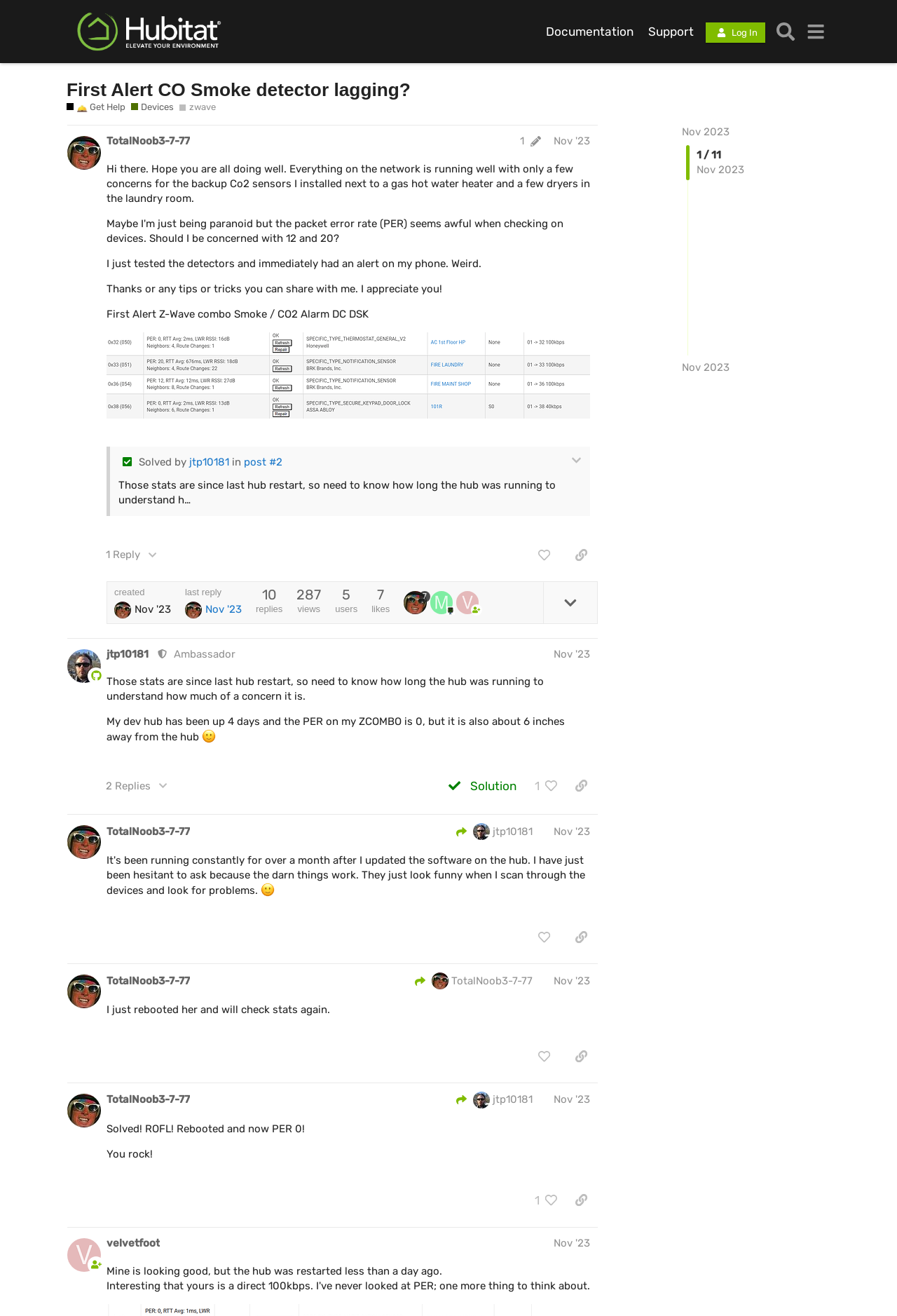Based on the element description: "+61 413 279 206", identify the bounding box coordinates for this UI element. The coordinates must be four float numbers between 0 and 1, listed as [left, top, right, bottom].

None